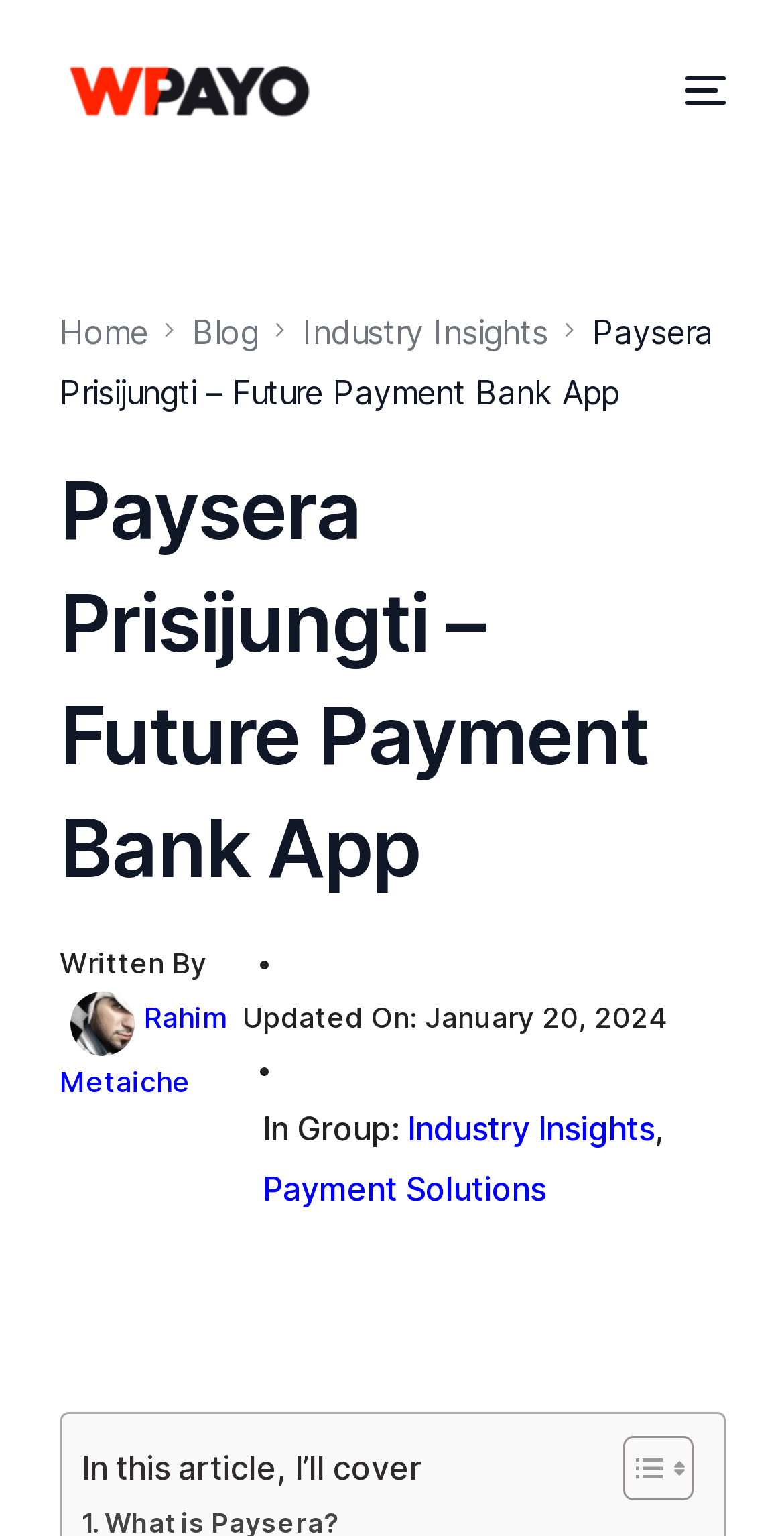Is there a search function on the page?
Please provide a comprehensive answer based on the contents of the image.

I found a search function on the page by looking at the top-right section of the page. There is a search box with a textbox and an image of a magnifying glass, indicating that the page has a search function.